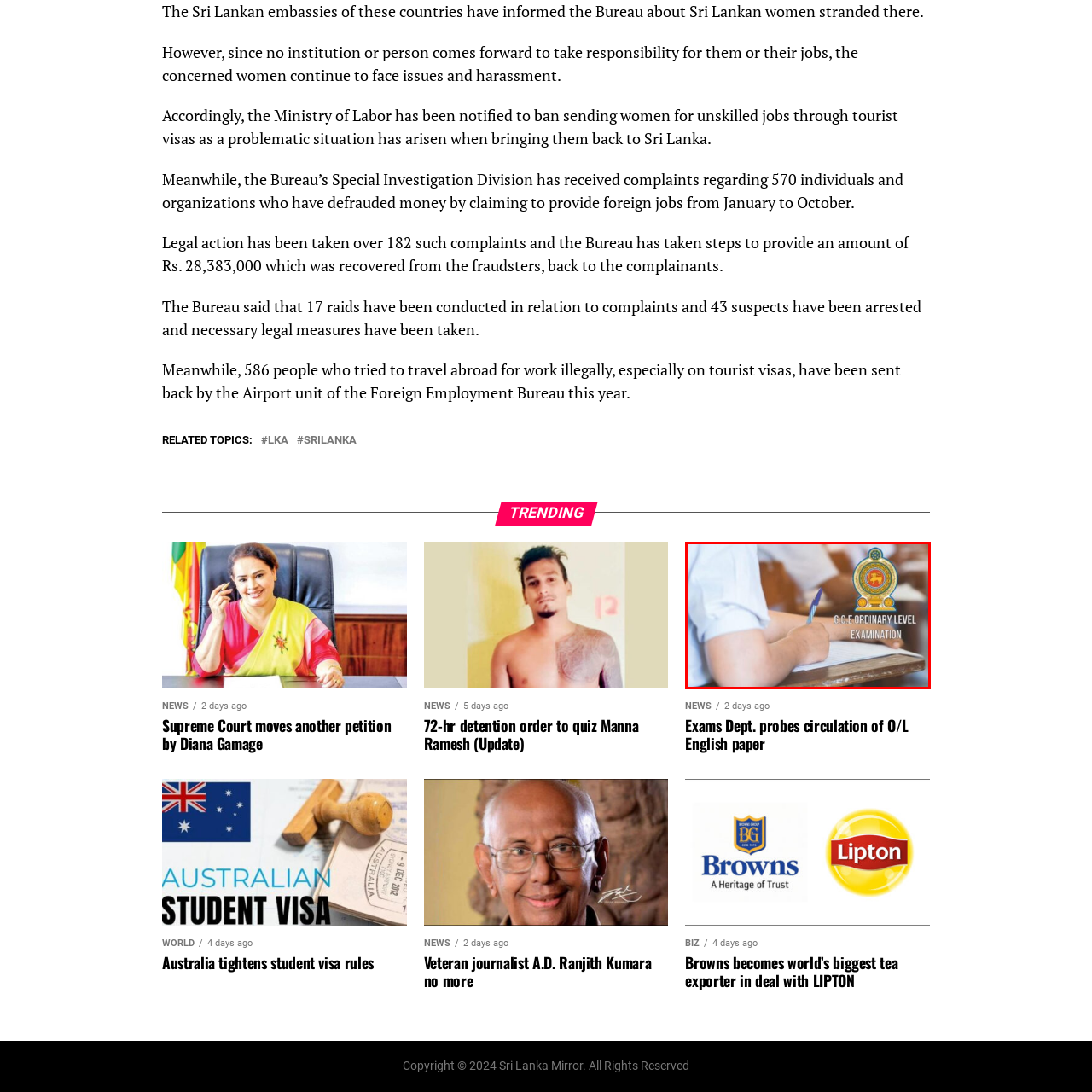What is the significance of the logo in the corner?
Direct your attention to the image bordered by the red bounding box and answer the question in detail, referencing the image.

The emblematic logo of the Sri Lankan government in the corner of the image signifies that the student is taking a crucial academic evaluation that is part of Sri Lanka's education system, highlighting the importance of educational milestones in the country.